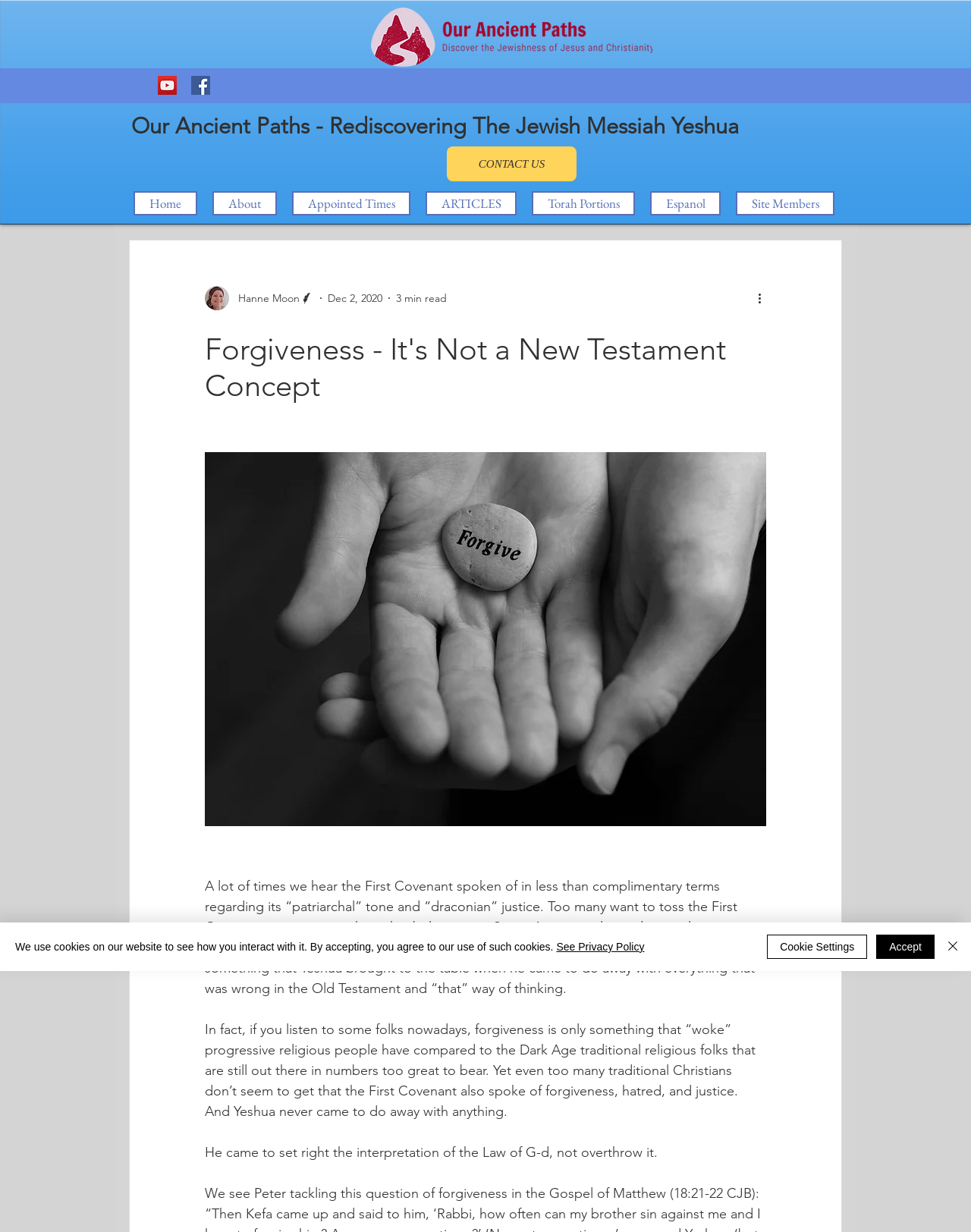Please find the bounding box coordinates of the element that you should click to achieve the following instruction: "Search site". The coordinates should be presented as four float numbers between 0 and 1: [left, top, right, bottom].

[0.624, 0.119, 0.862, 0.147]